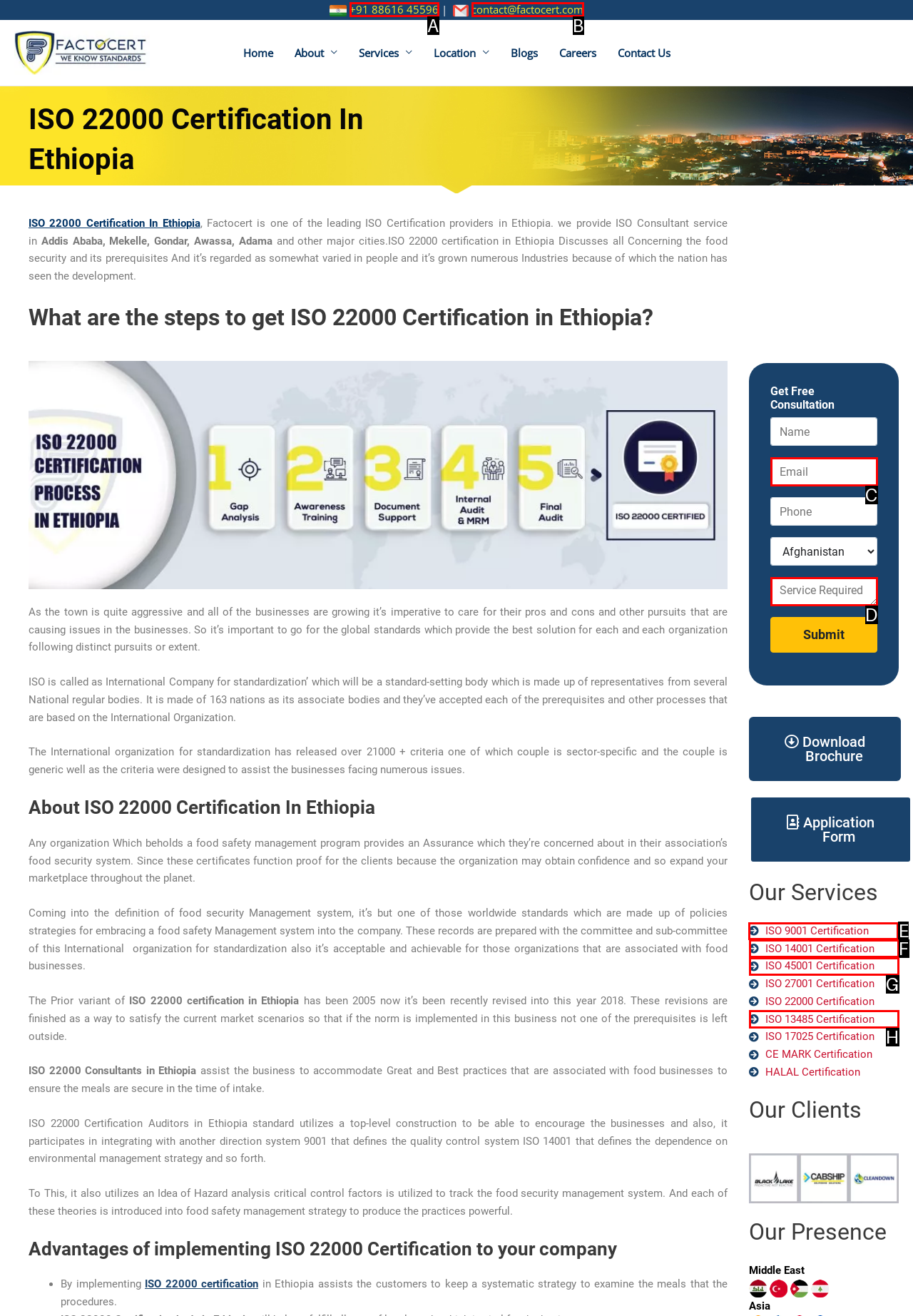Determine the correct UI element to click for this instruction: View ISO 9001 Certification. Respond with the letter of the chosen element.

E